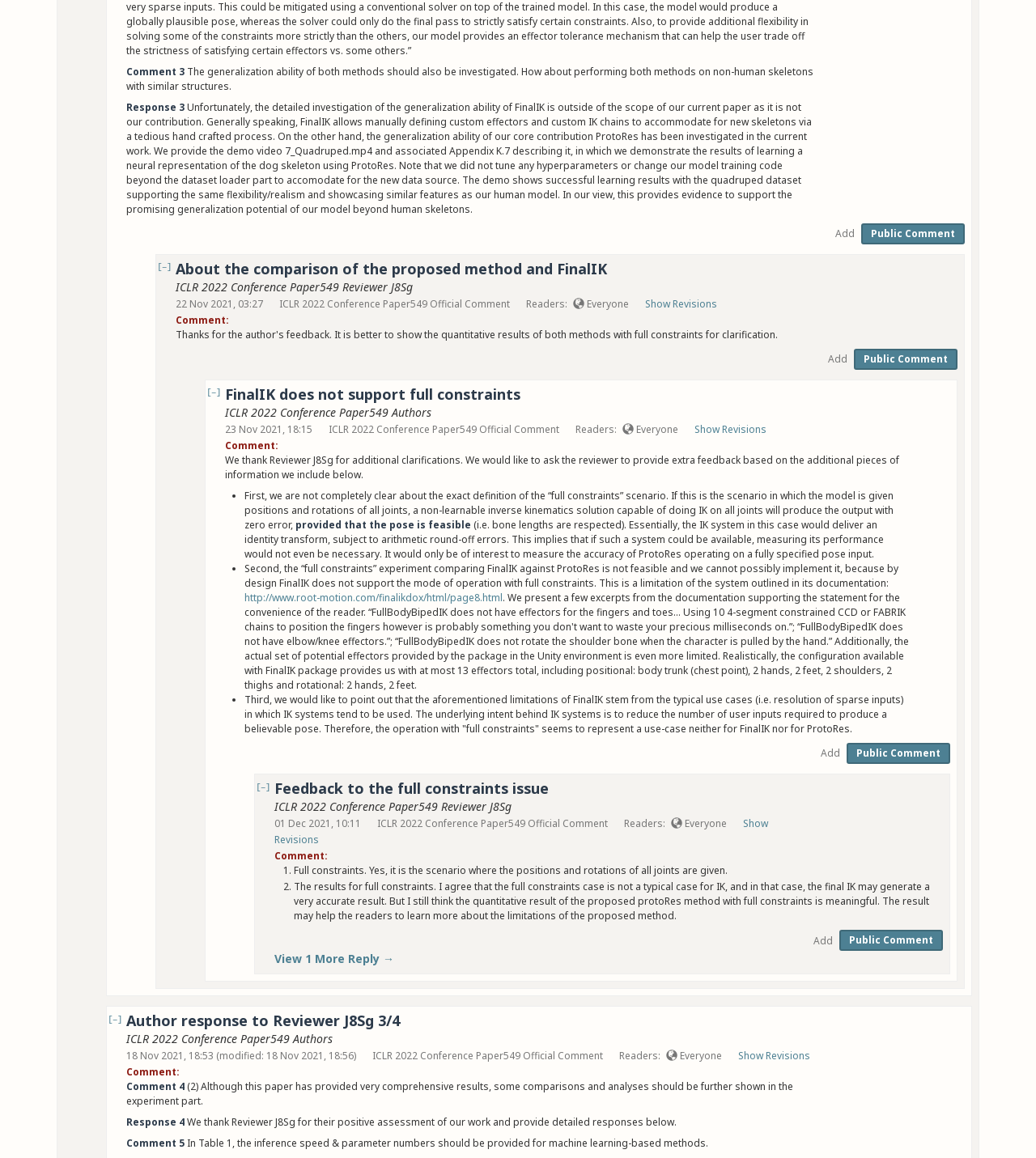Please examine the image and provide a detailed answer to the question: What is the response of the authors to Reviewer J8Sg's comment?

The authors respond to Reviewer J8Sg's comment by providing detailed explanations and clarifications on the topics raised, such as the full constraints scenario and the limitations of FinalIK.